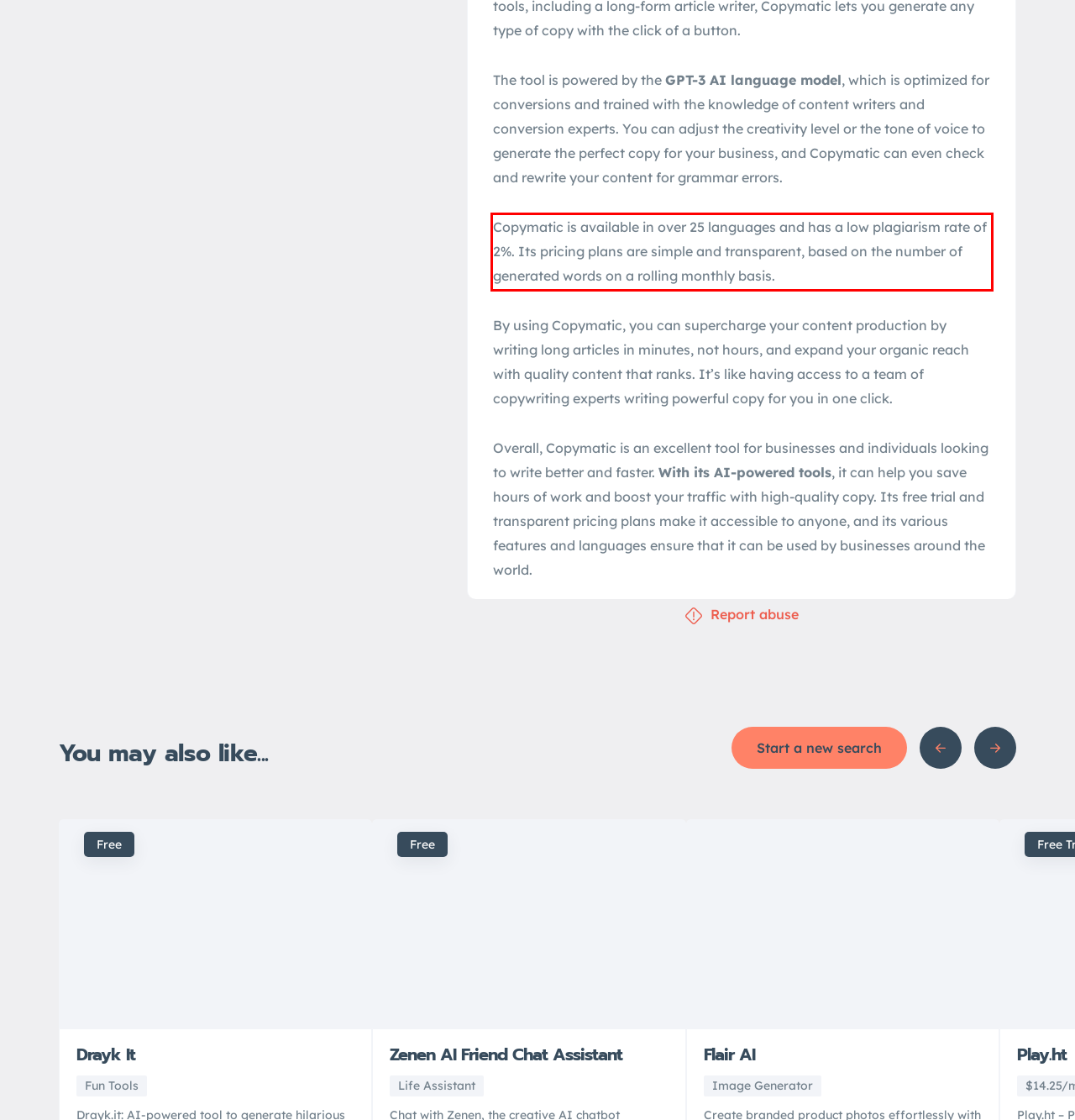Given the screenshot of the webpage, identify the red bounding box, and recognize the text content inside that red bounding box.

Copymatic is available in over 25 languages and has a low plagiarism rate of 2%. Its pricing plans are simple and transparent, based on the number of generated words on a rolling monthly basis.